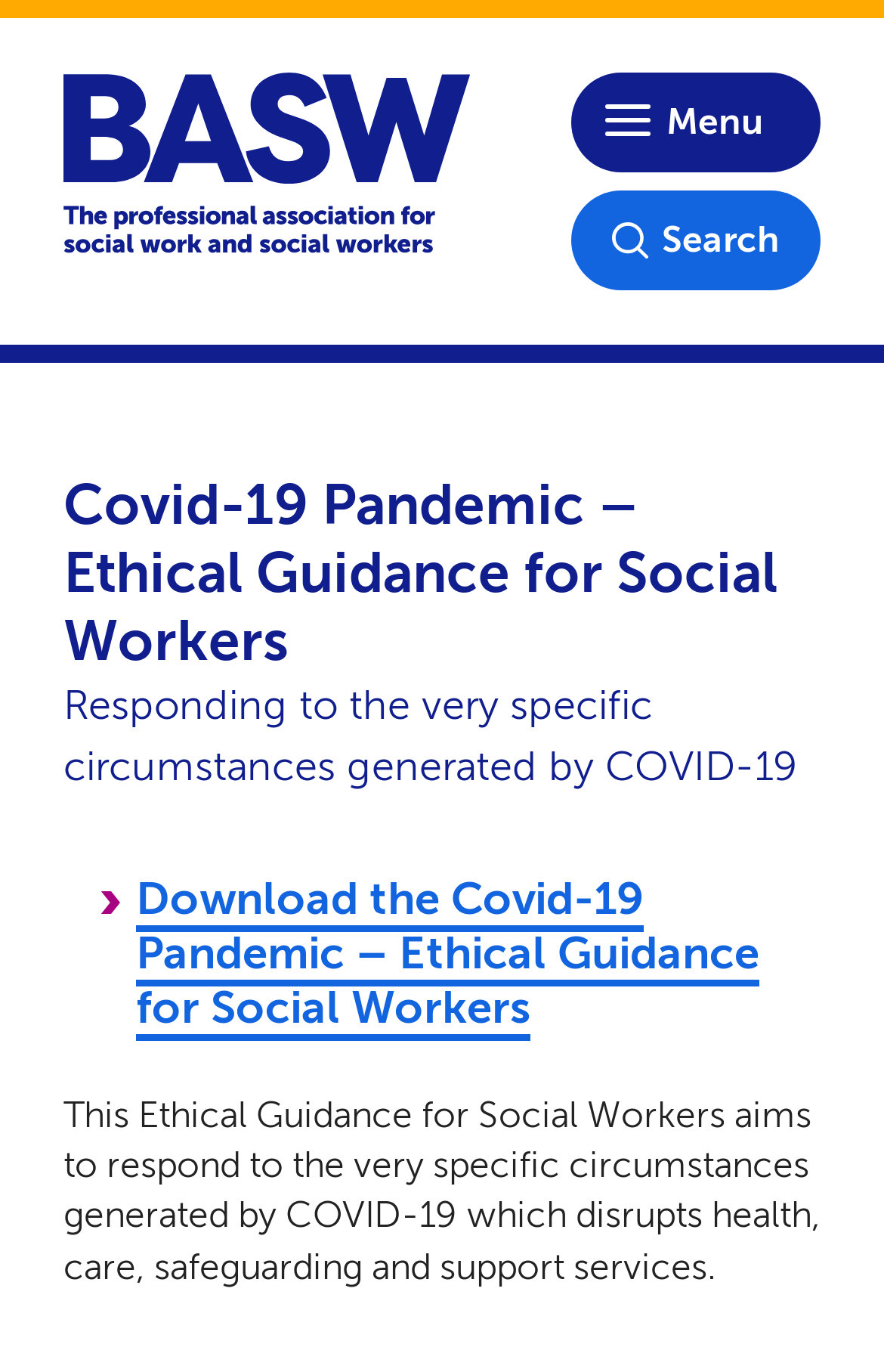Based on the element description Accept all cookies, identify the bounding box coordinates for the UI element. The coordinates should be in the format (top-left x, top-left y, bottom-right x, bottom-right y) and within the 0 to 1 range.

[0.126, 0.511, 0.681, 0.564]